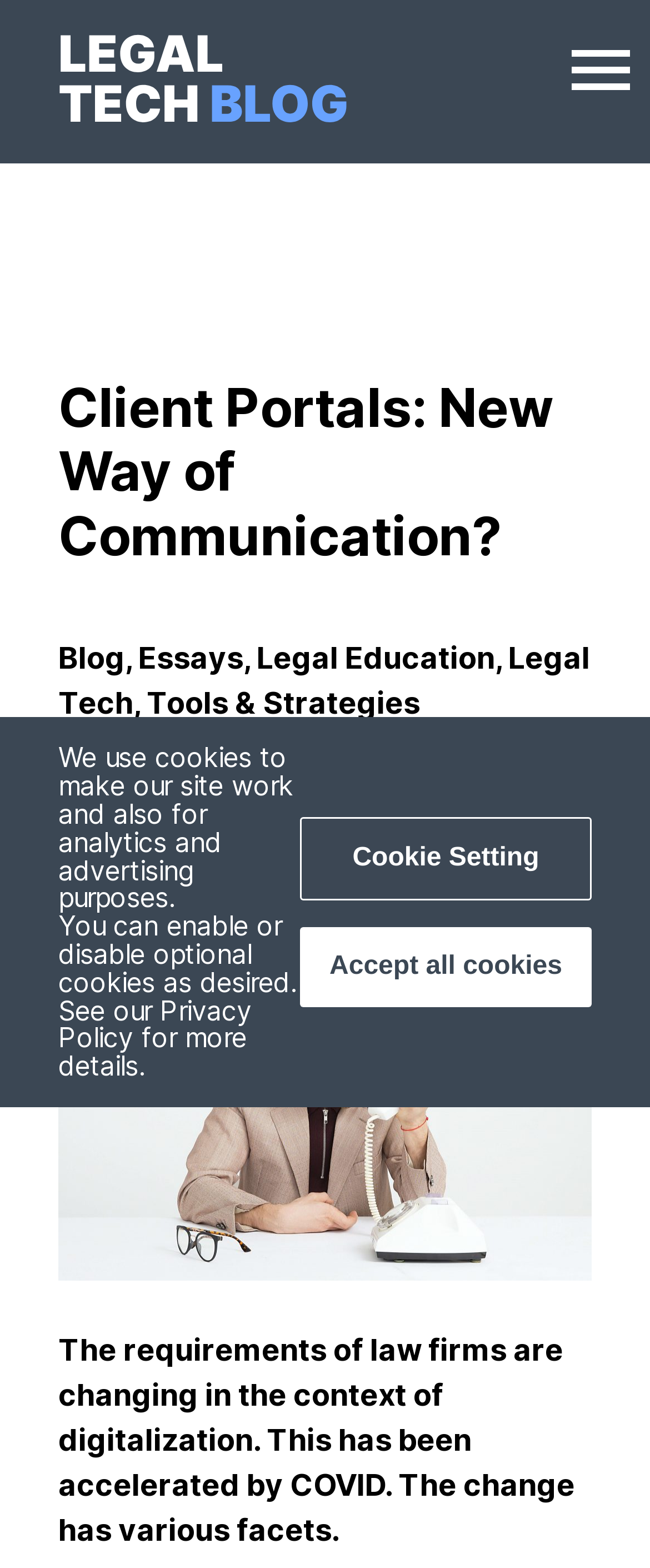Identify and provide the bounding box for the element described by: "Blog".

[0.09, 0.408, 0.192, 0.431]